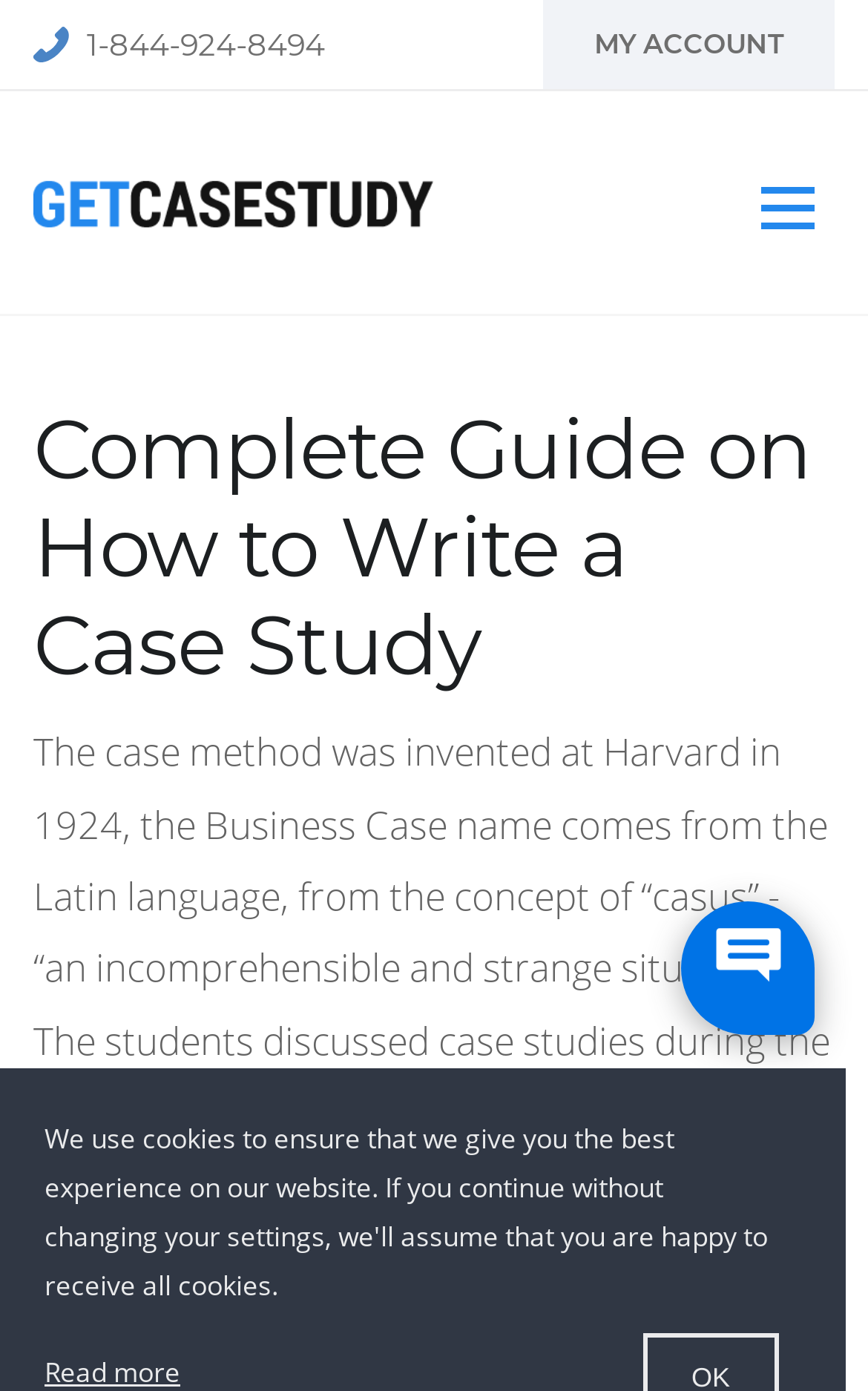What is the purpose of the button at the top right?
Refer to the image and provide a one-word or short phrase answer.

toggle menu